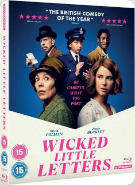What is the minimum age rating for the film?
Please answer the question with as much detail and depth as you can.

The minimum age rating for the film is obtained by reading the rating information on the DVD cover, which indicates that the film is suitable for viewers aged 15 and above.